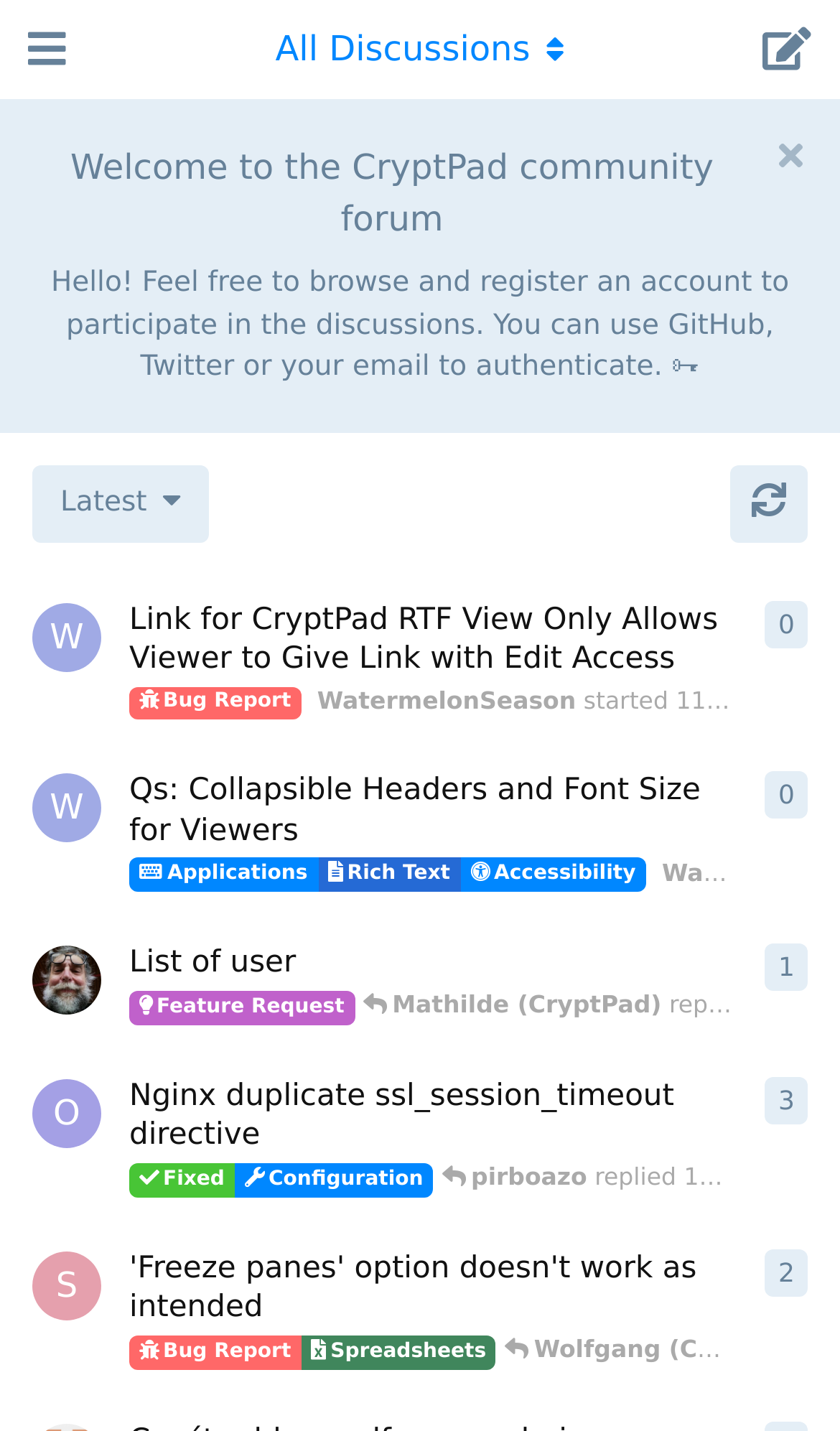How can users authenticate?
Using the image, elaborate on the answer with as much detail as possible.

The welcome message on the webpage indicates that users can authenticate using GitHub, Twitter, or their email, which suggests that these are the available authentication options.